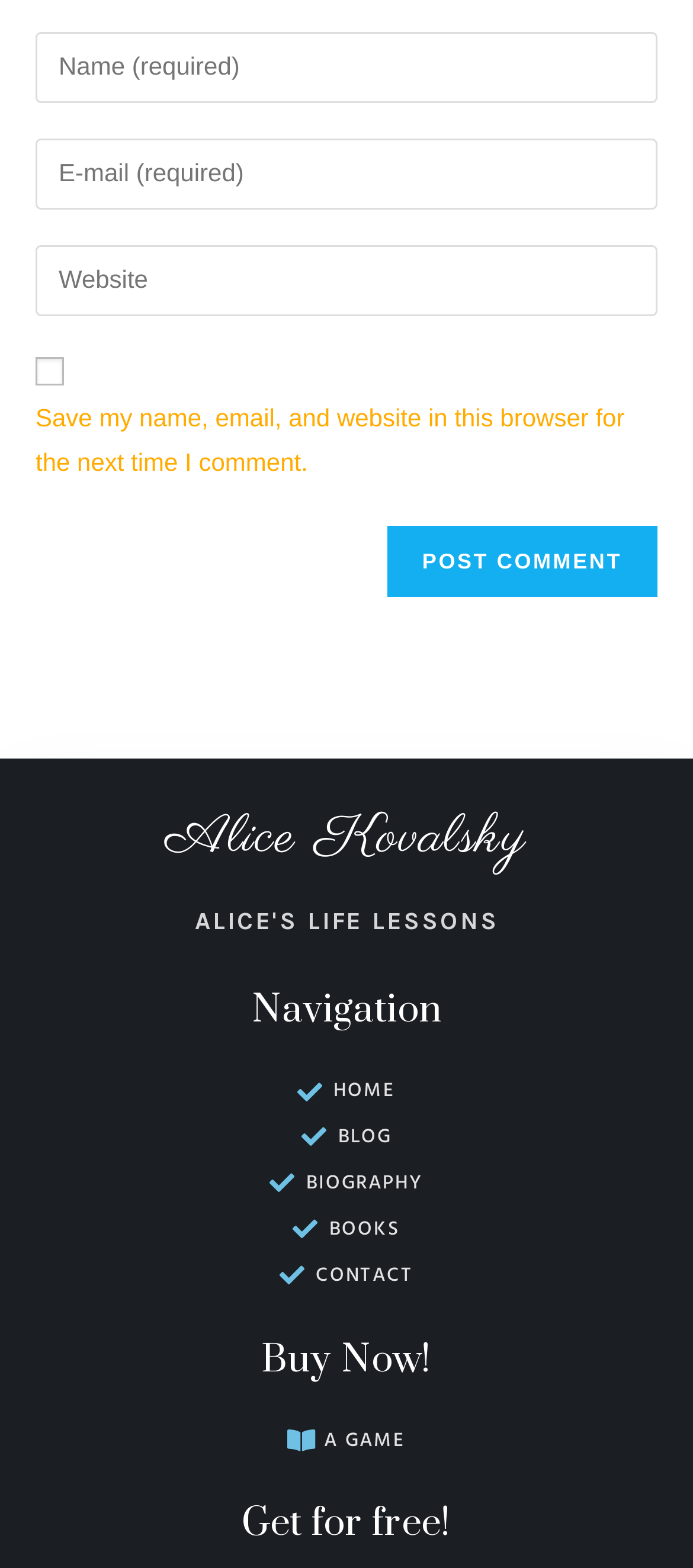Using the element description Biography, predict the bounding box coordinates for the UI element. Provide the coordinates in (top-left x, top-left y, bottom-right x, bottom-right y) format with values ranging from 0 to 1.

[0.026, 0.743, 0.974, 0.767]